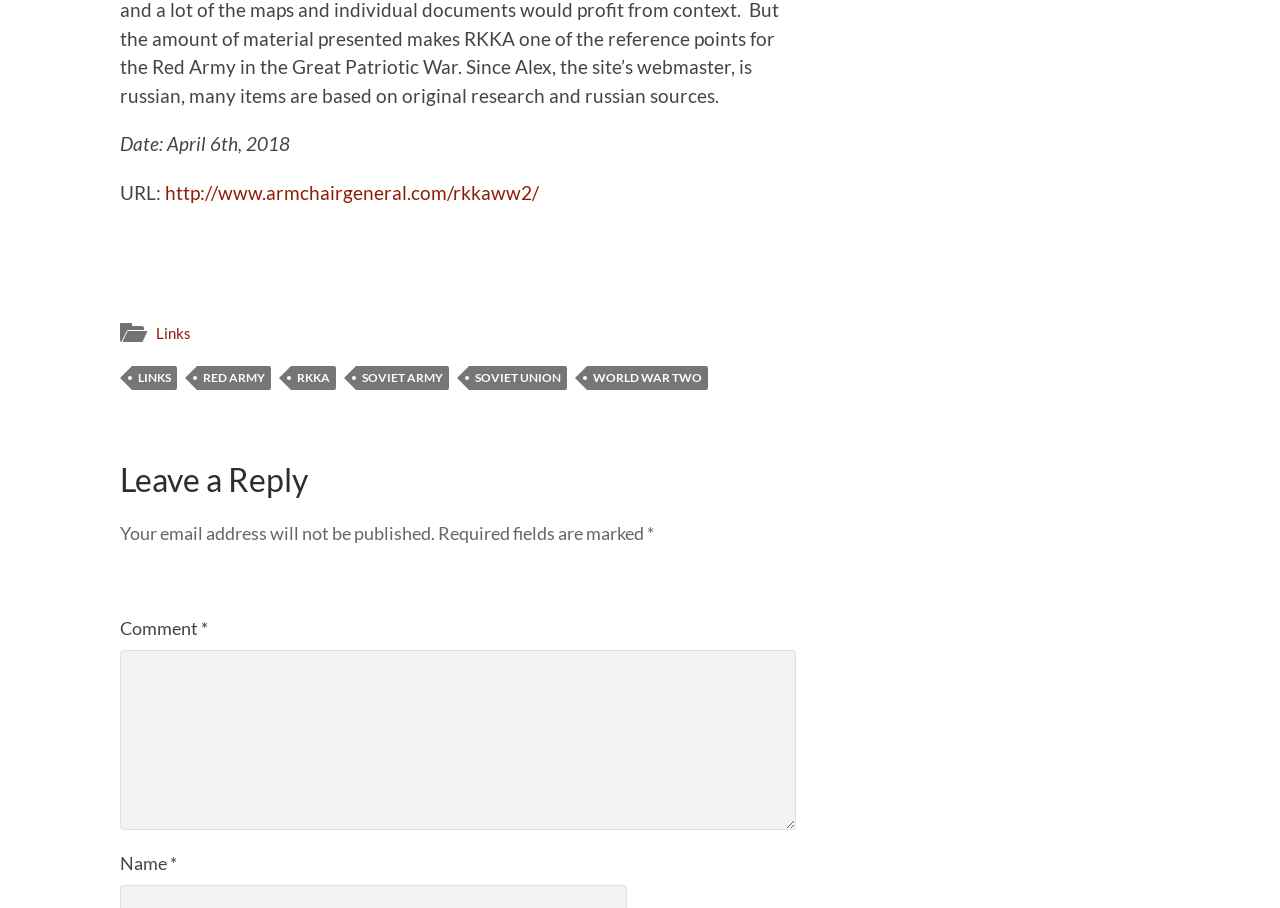Find the bounding box coordinates of the element I should click to carry out the following instruction: "Enter a comment".

[0.094, 0.716, 0.622, 0.914]